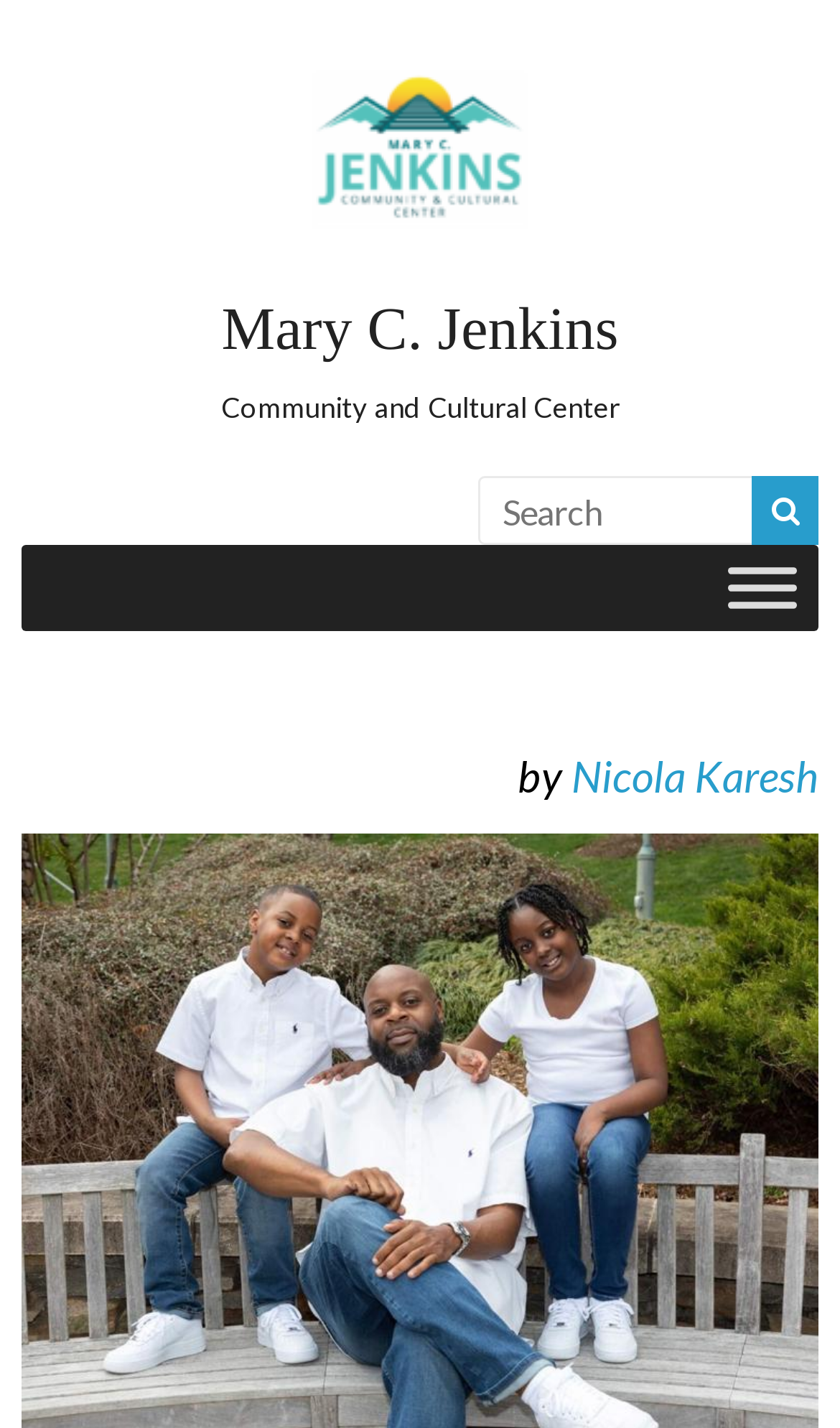Respond to the question with just a single word or phrase: 
What is the name of the center mentioned on the webpage?

Community and Cultural Center